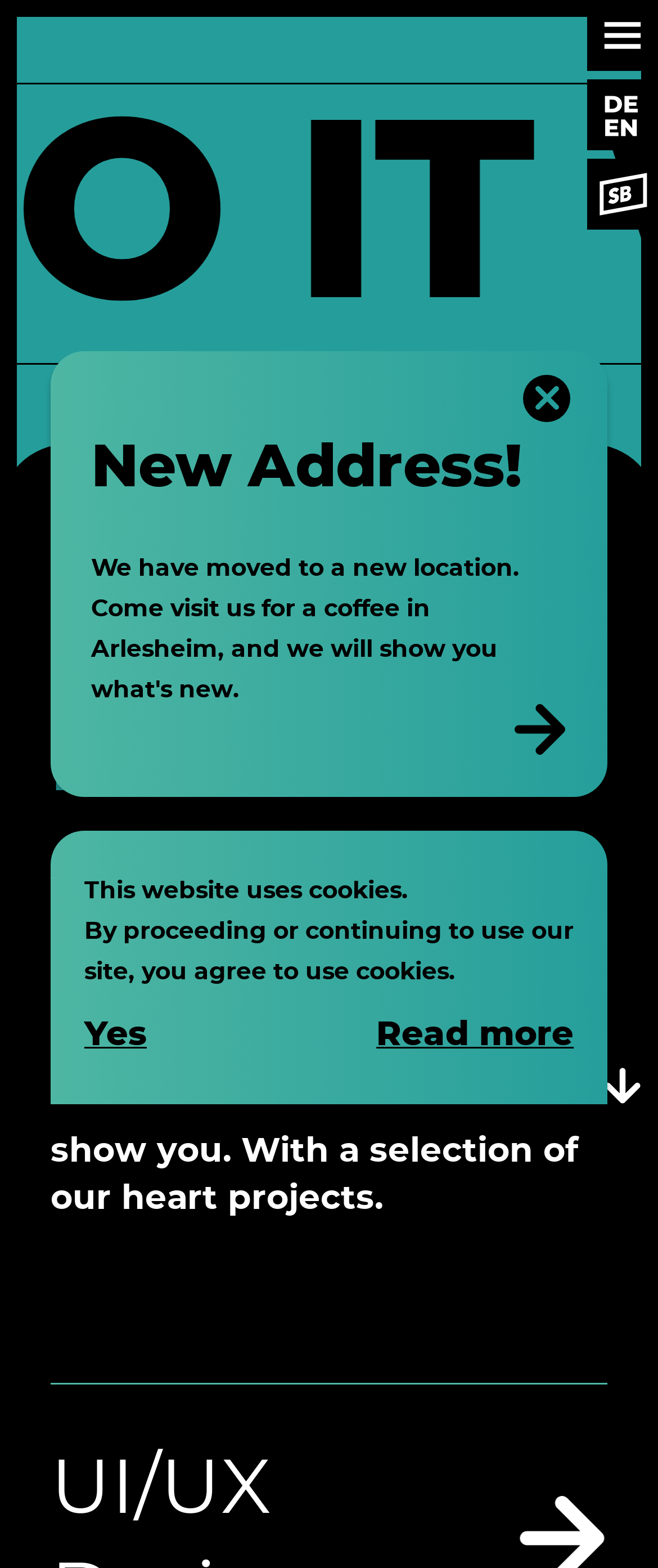Identify the bounding box coordinates for the UI element described as follows: parent_node: ENGLISH. Use the format (top-left x, top-left y, bottom-right x, bottom-right y) and ensure all values are floating point numbers between 0 and 1.

[0.892, 0.101, 1.0, 0.146]